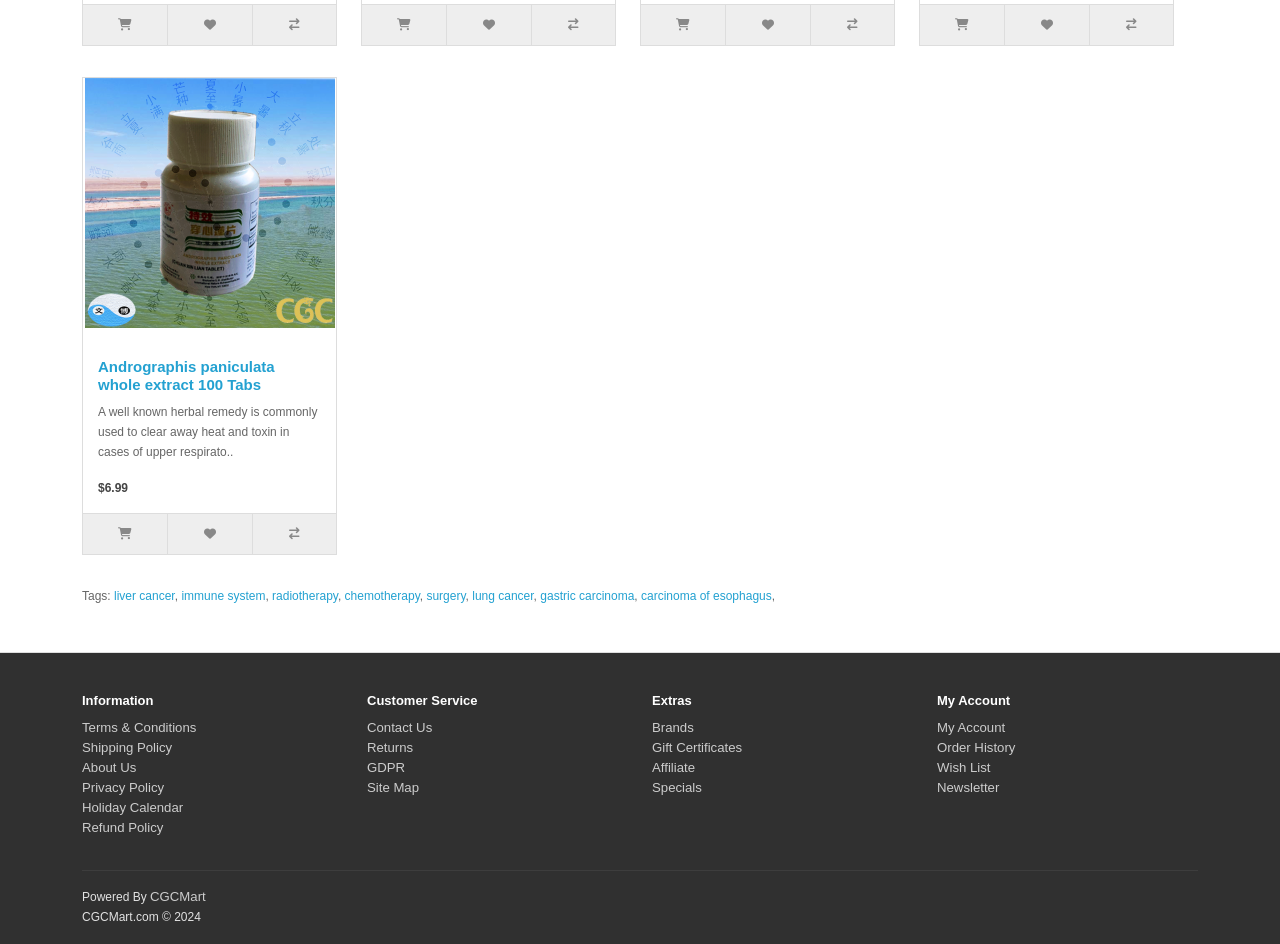Identify the bounding box coordinates of the region that should be clicked to execute the following instruction: "Go to about us page".

[0.064, 0.805, 0.106, 0.821]